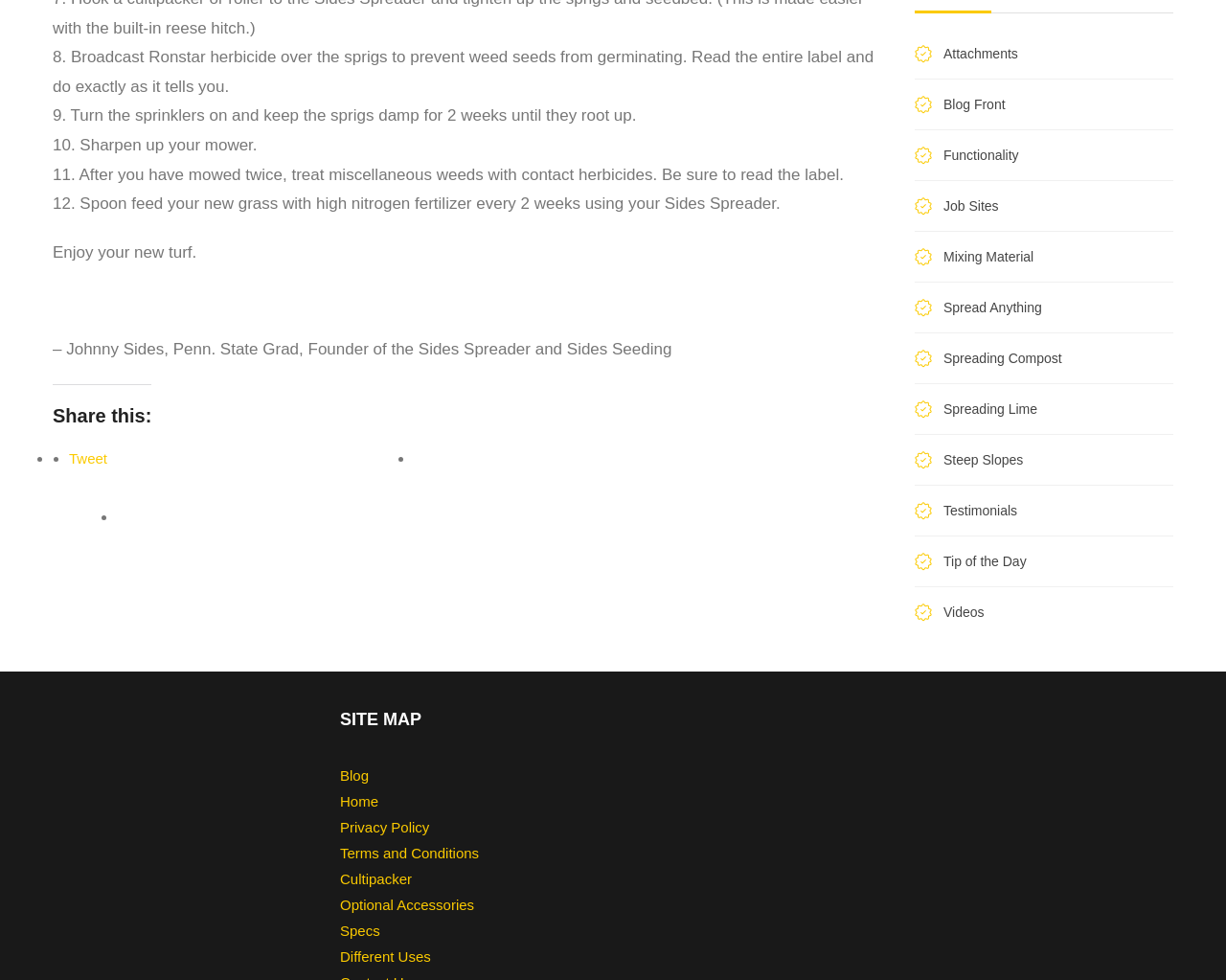Specify the bounding box coordinates of the element's area that should be clicked to execute the given instruction: "Click on 'Home'". The coordinates should be four float numbers between 0 and 1, i.e., [left, top, right, bottom].

[0.277, 0.805, 0.446, 0.831]